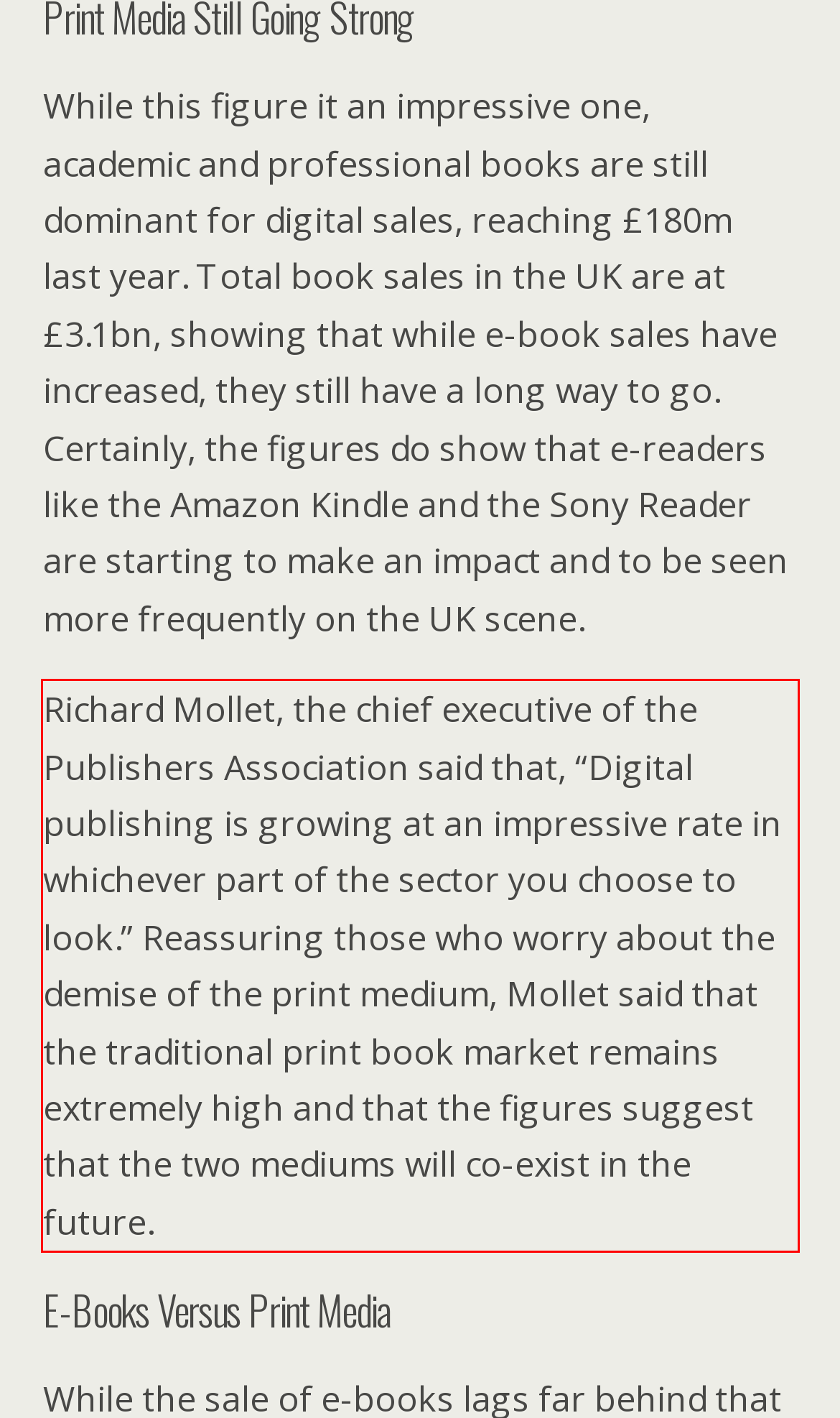Observe the screenshot of the webpage that includes a red rectangle bounding box. Conduct OCR on the content inside this red bounding box and generate the text.

Richard Mollet, the chief executive of the Publishers Association said that, “Digital publishing is growing at an impressive rate in whichever part of the sector you choose to look.” Reassuring those who worry about the demise of the print medium, Mollet said that the traditional print book market remains extremely high and that the figures suggest that the two mediums will co-exist in the future.